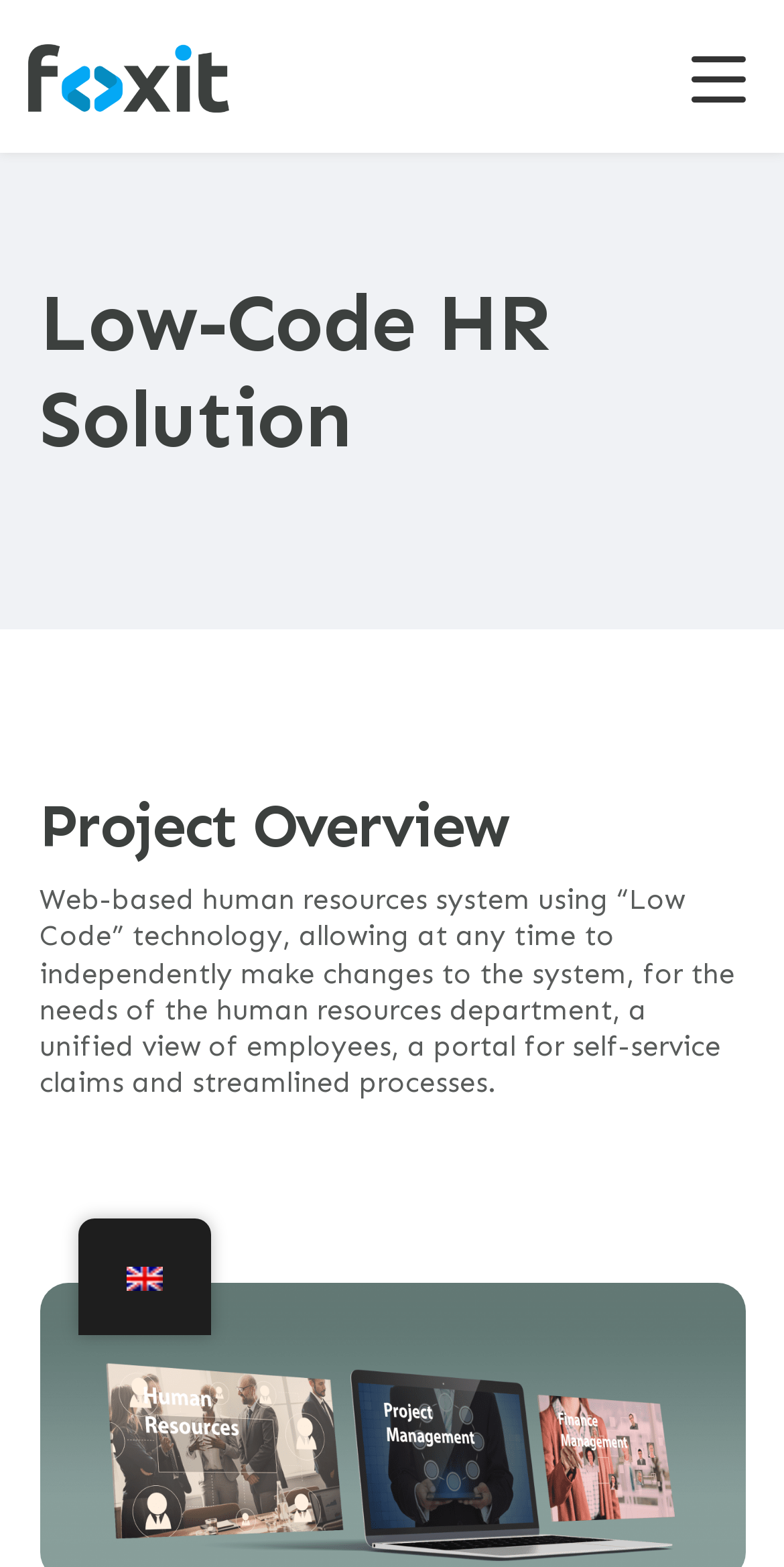Please specify the coordinates of the bounding box for the element that should be clicked to carry out this instruction: "Click on About us". The coordinates must be four float numbers between 0 and 1, formatted as [left, top, right, bottom].

[0.315, 0.149, 0.685, 0.255]